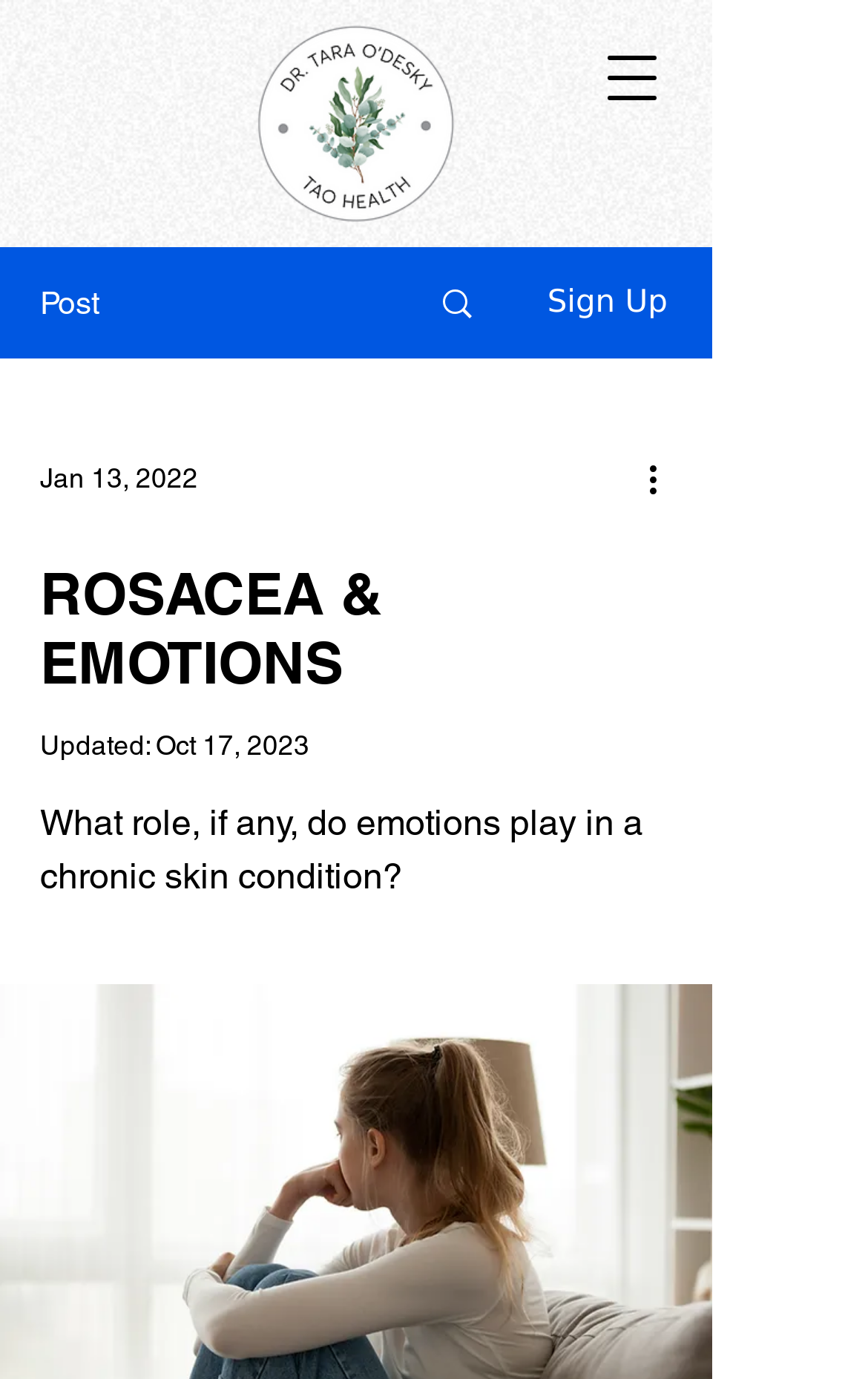What is the logo image filename?
Provide a one-word or short-phrase answer based on the image.

new white logo-05.png